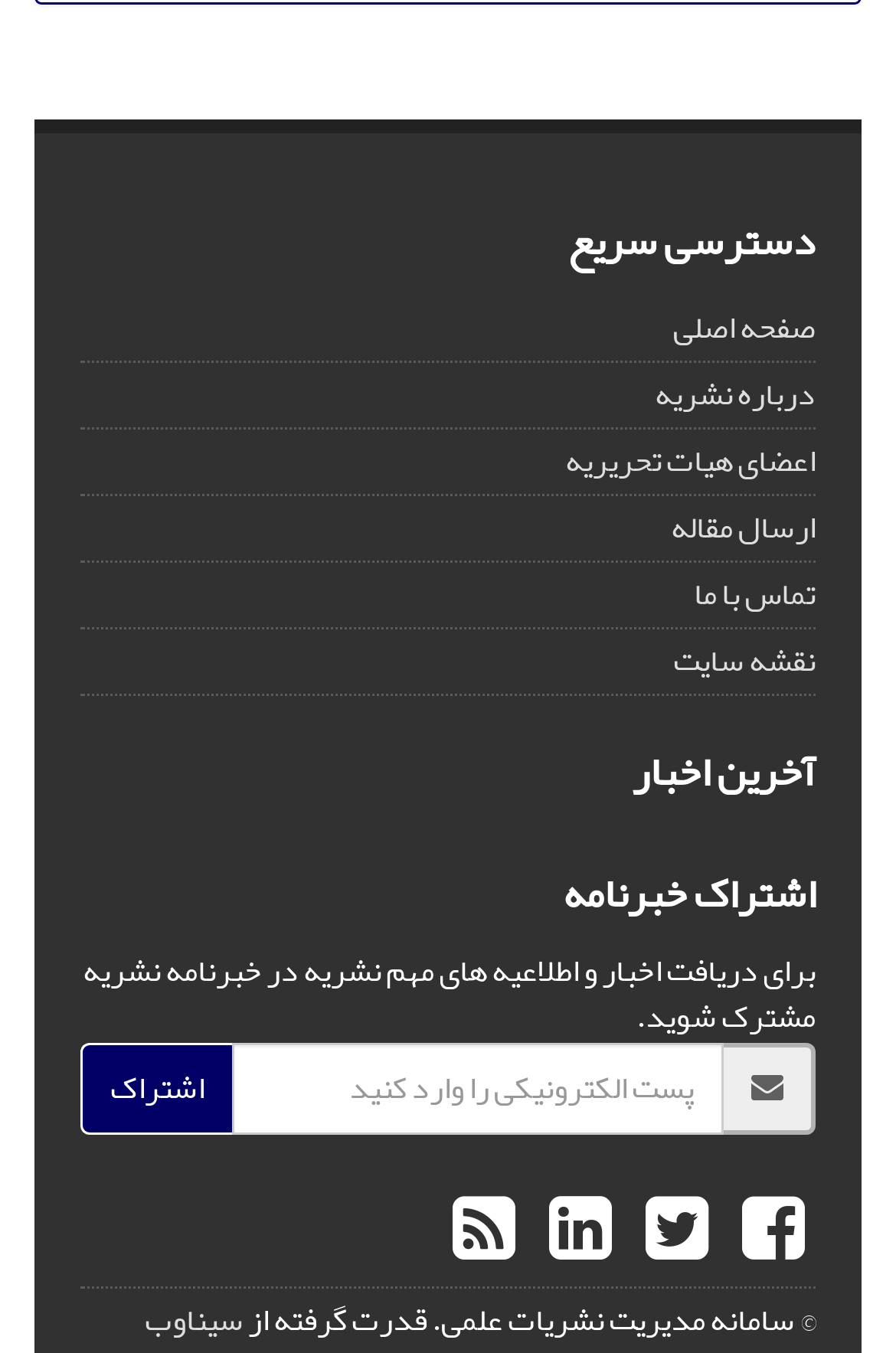Give a one-word or phrase response to the following question: How many social media links are there?

4